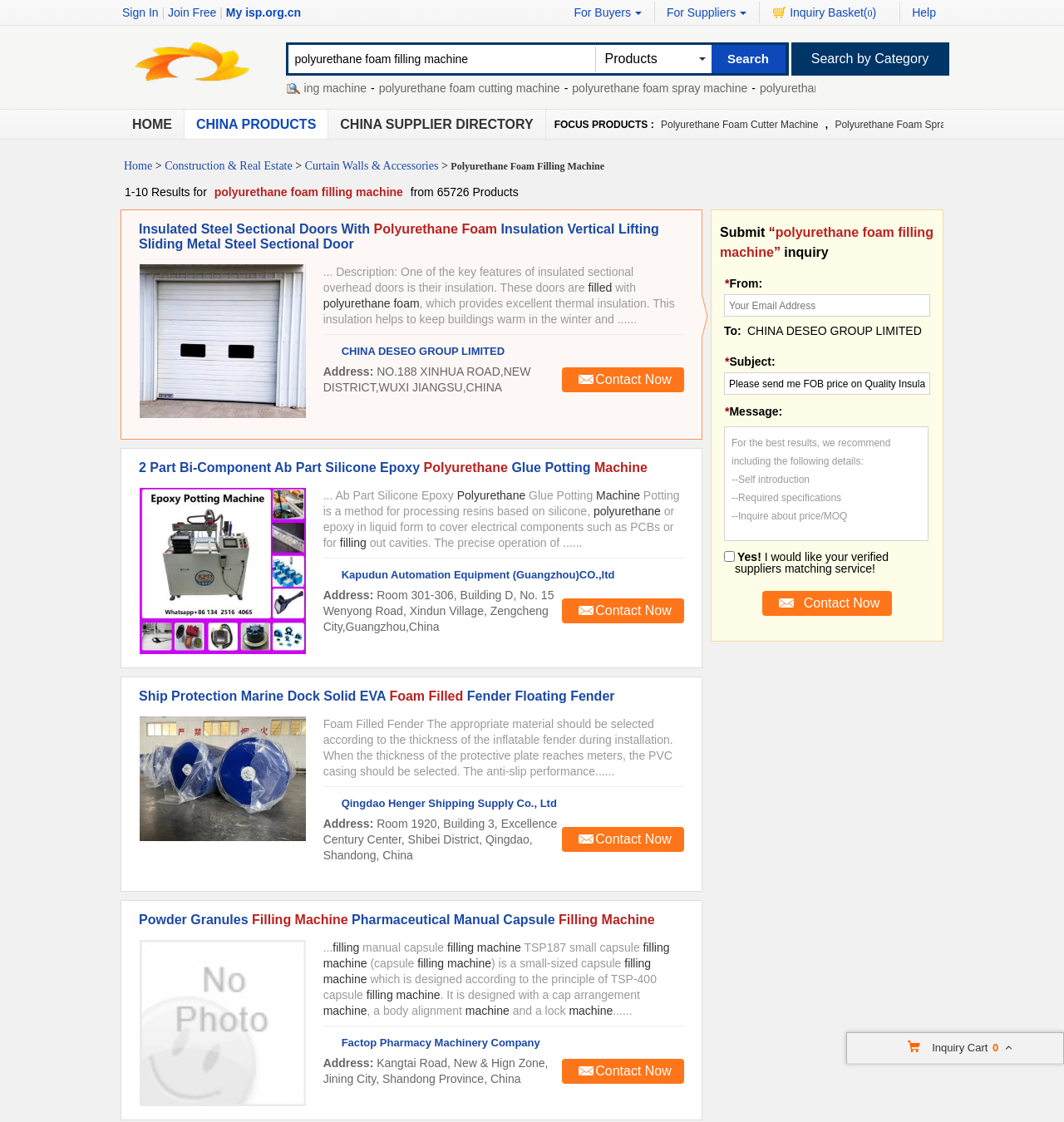Determine the bounding box for the UI element as described: "parent_node: CONTACT". The coordinates should be represented as four float numbers between 0 and 1, formatted as [left, top, right, bottom].

None